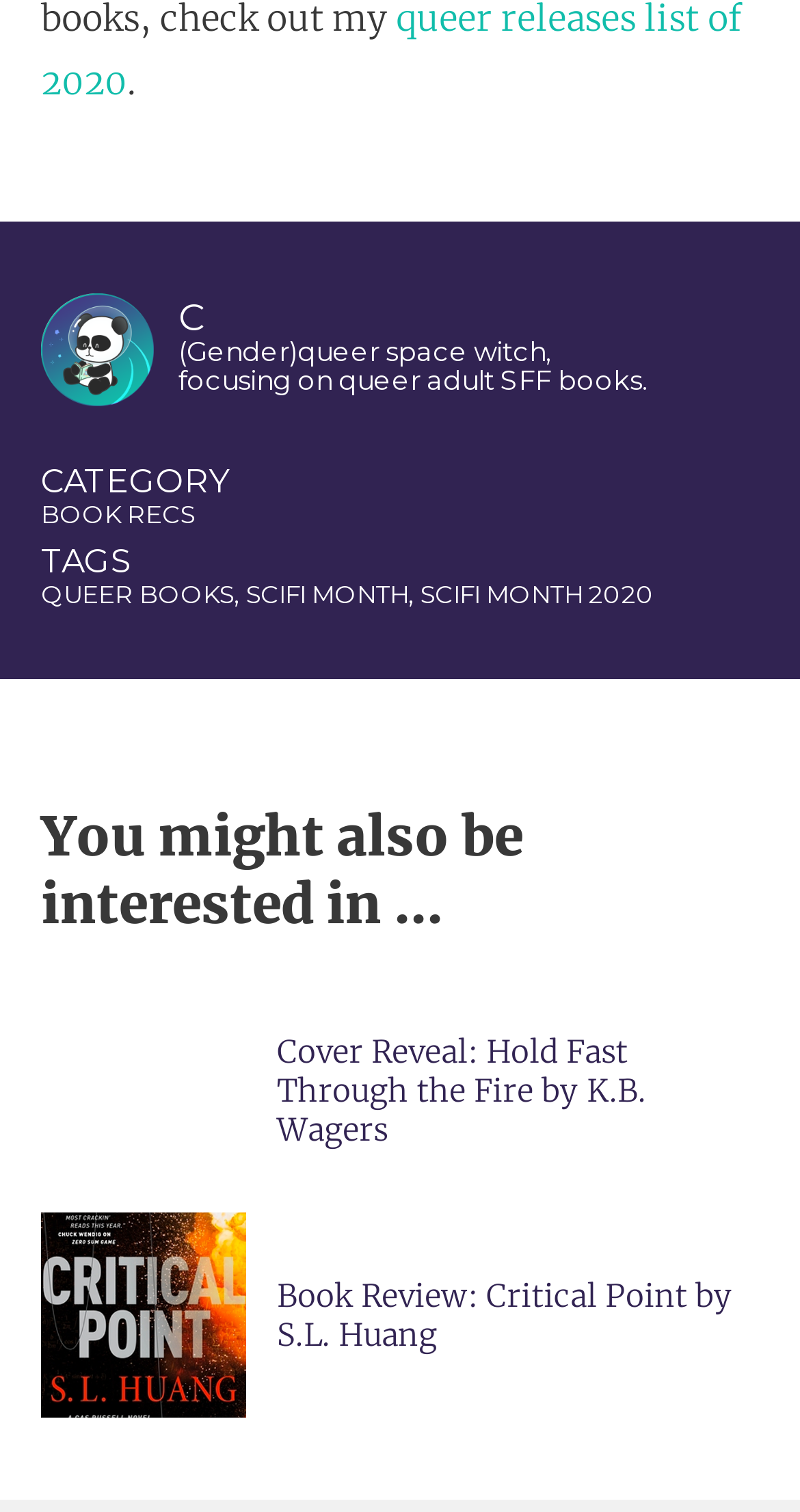Please analyze the image and give a detailed answer to the question:
What is the category of the webpage?

The link element with text 'BOOK RECS' at coordinates [0.051, 0.33, 0.244, 0.35] suggests that the category of the webpage is book recommendations.